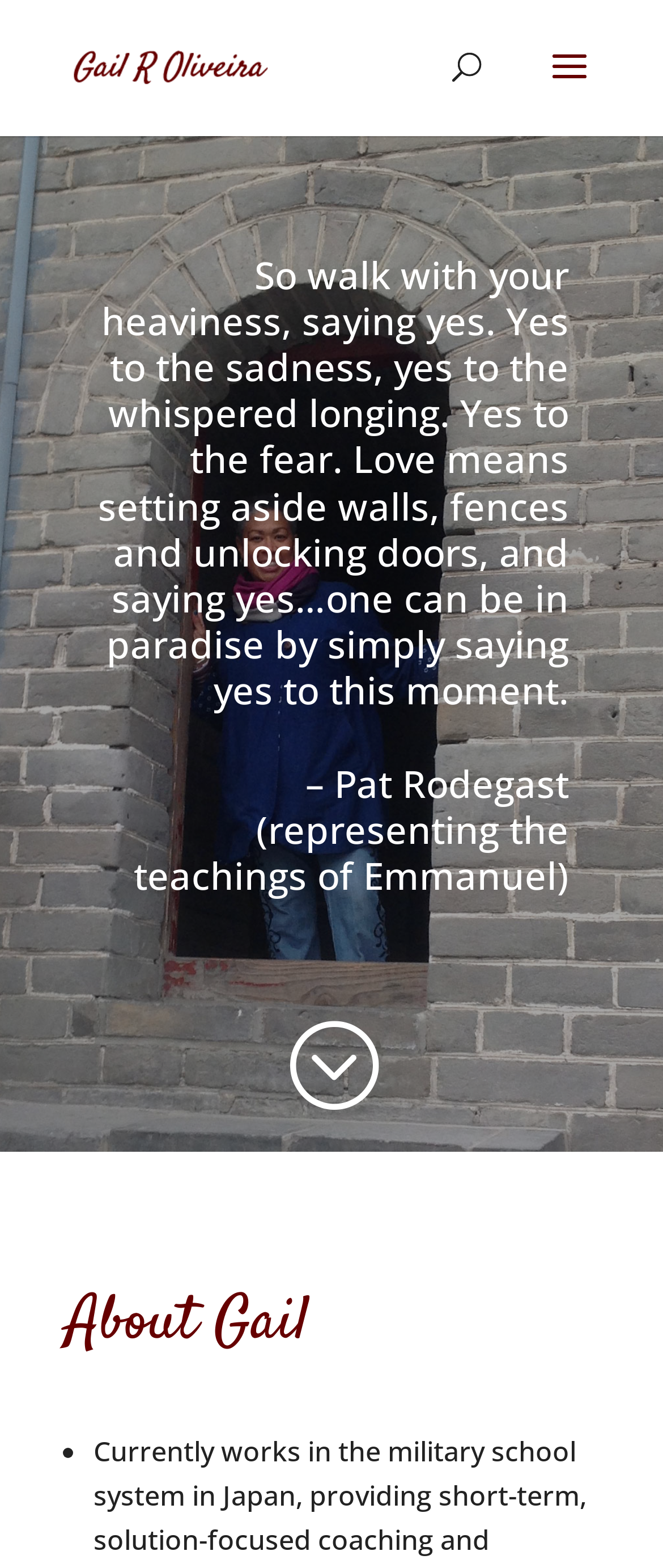Given the webpage screenshot and the description, determine the bounding box coordinates (top-left x, top-left y, bottom-right x, bottom-right y) that define the location of the UI element matching this description: alt="Gail Oliveira"

[0.11, 0.03, 0.51, 0.053]